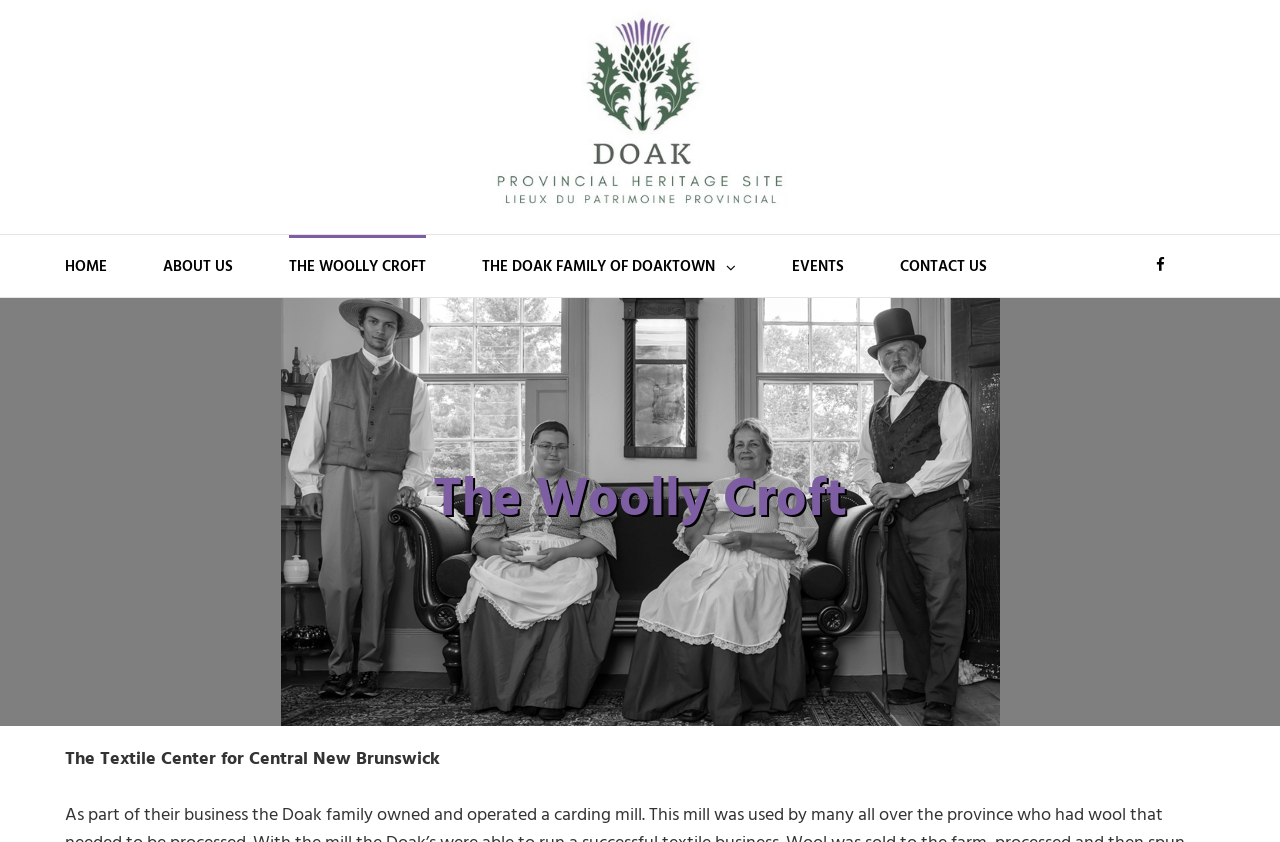Provide a one-word or brief phrase answer to the question:
What is the name of the town mentioned?

Doaktown